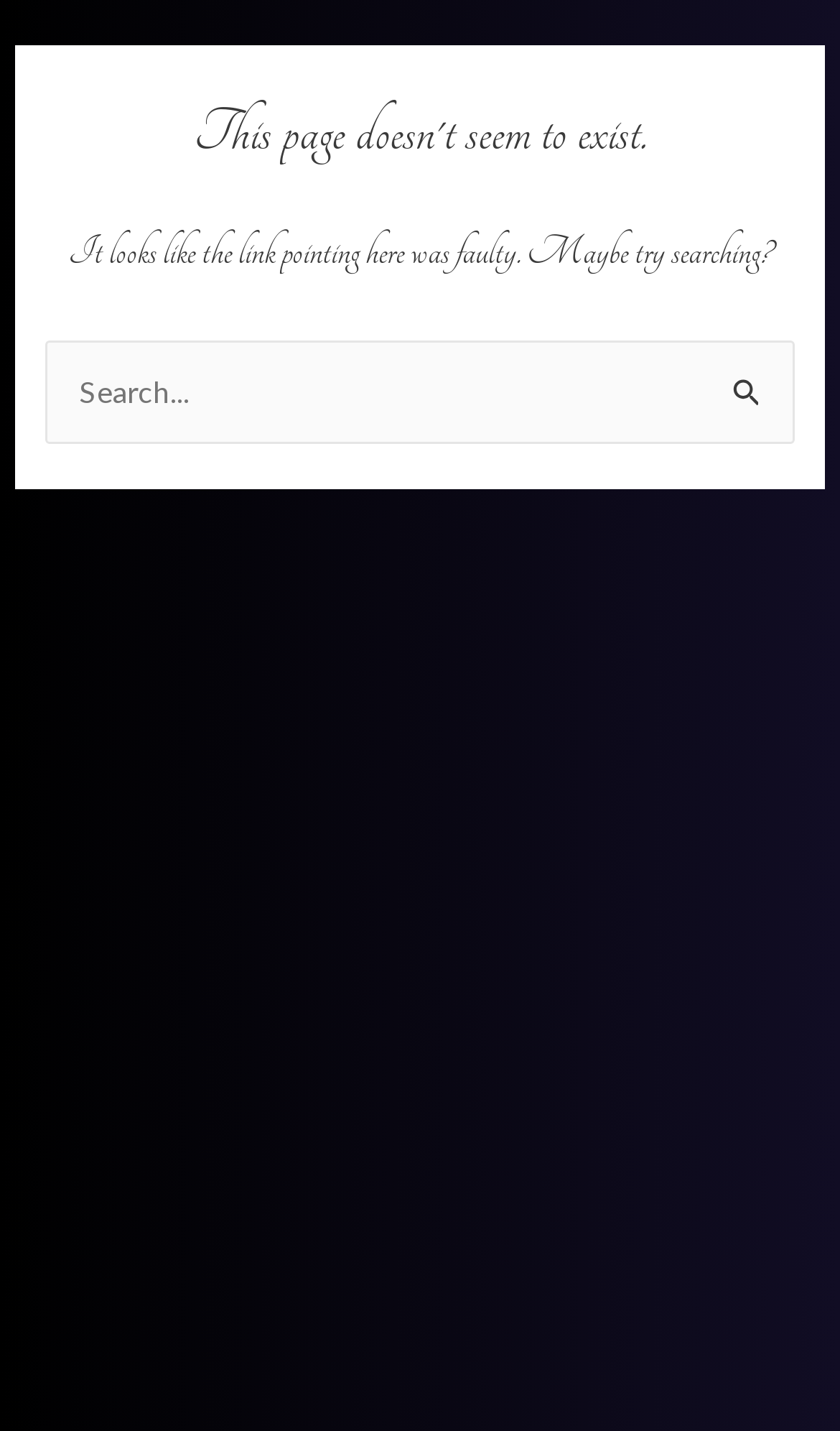Using the information shown in the image, answer the question with as much detail as possible: What is the text above the search box?

The text 'Search for:' is displayed above the search box, indicating that the user needs to enter their search query in the box.